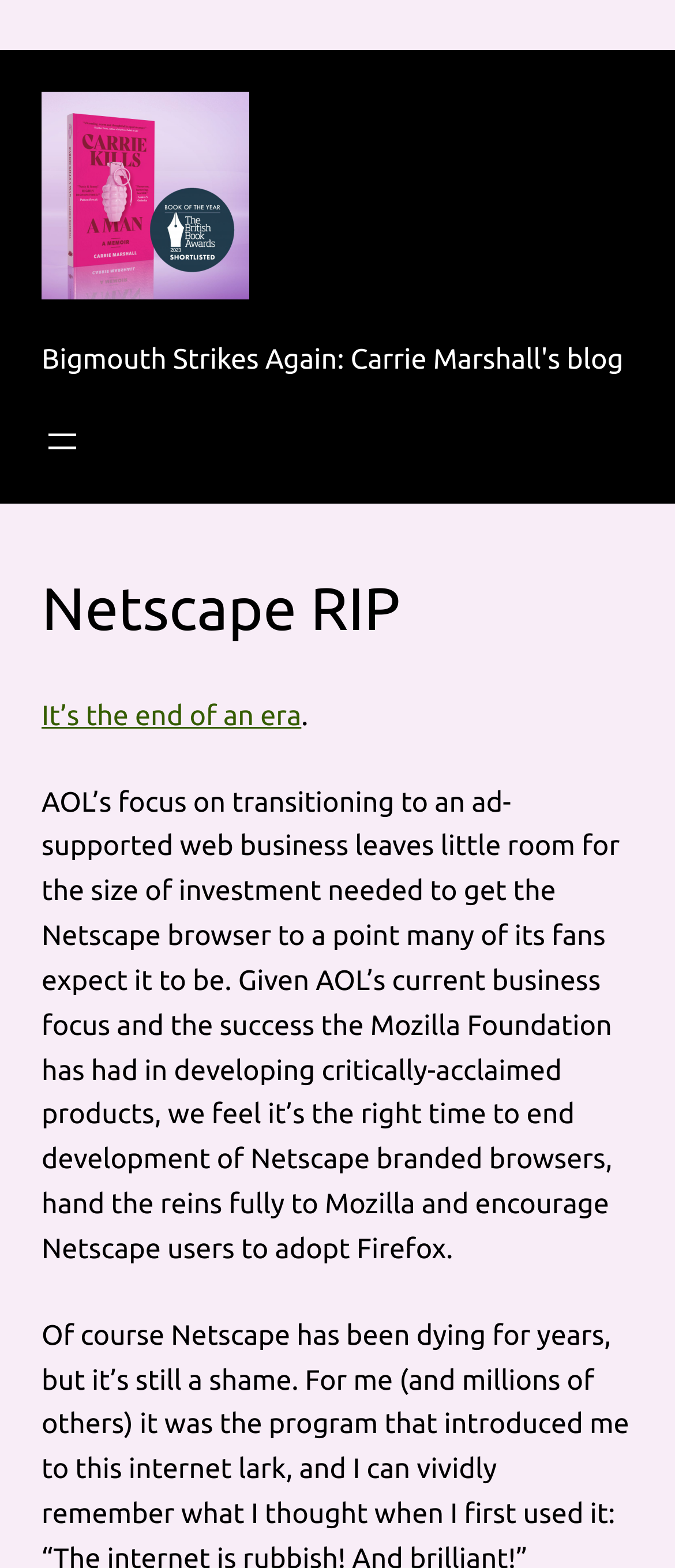What is the topic of the blog post?
Look at the image and answer with only one word or phrase.

Netscape RIP